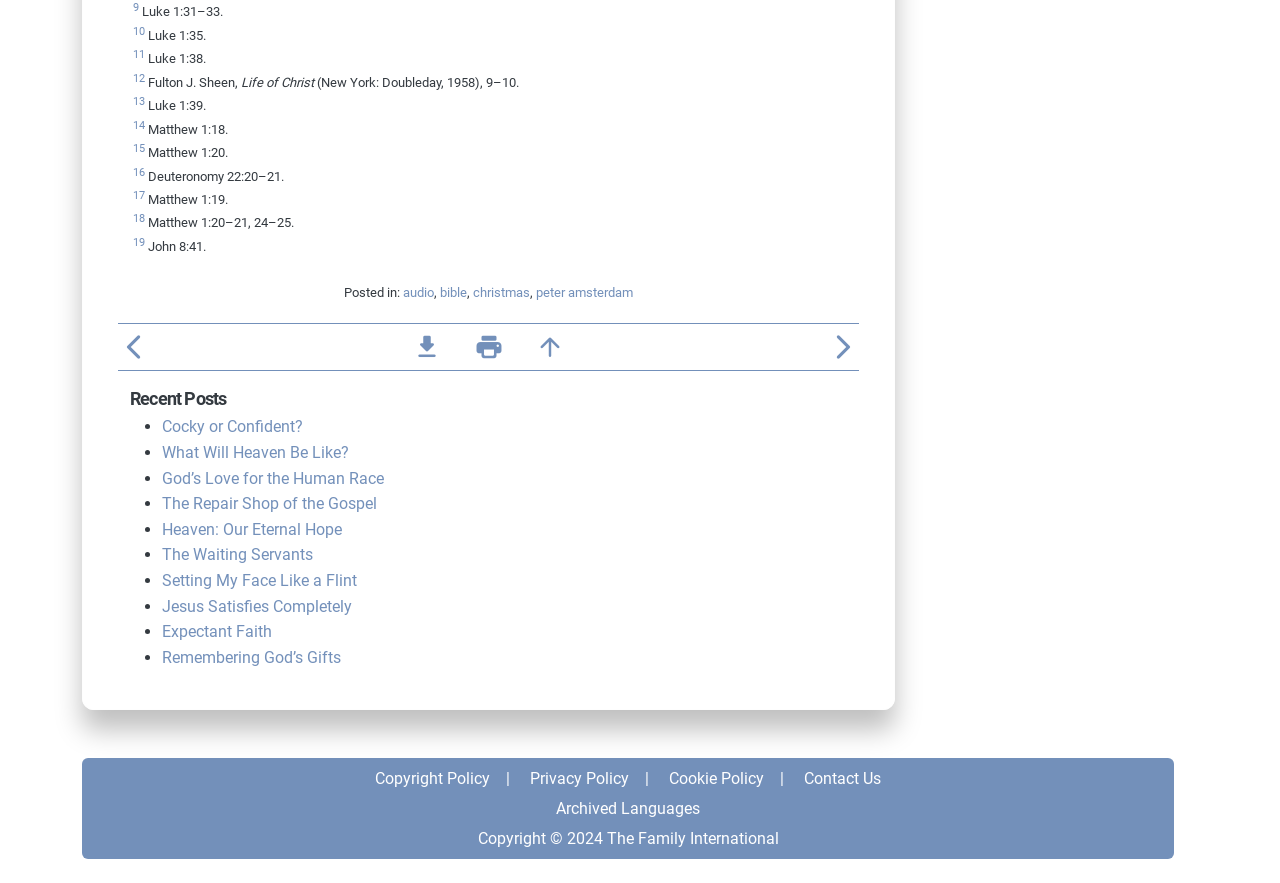How many links are there in the 'Posted in:' section?
Answer with a single word or short phrase according to what you see in the image.

4